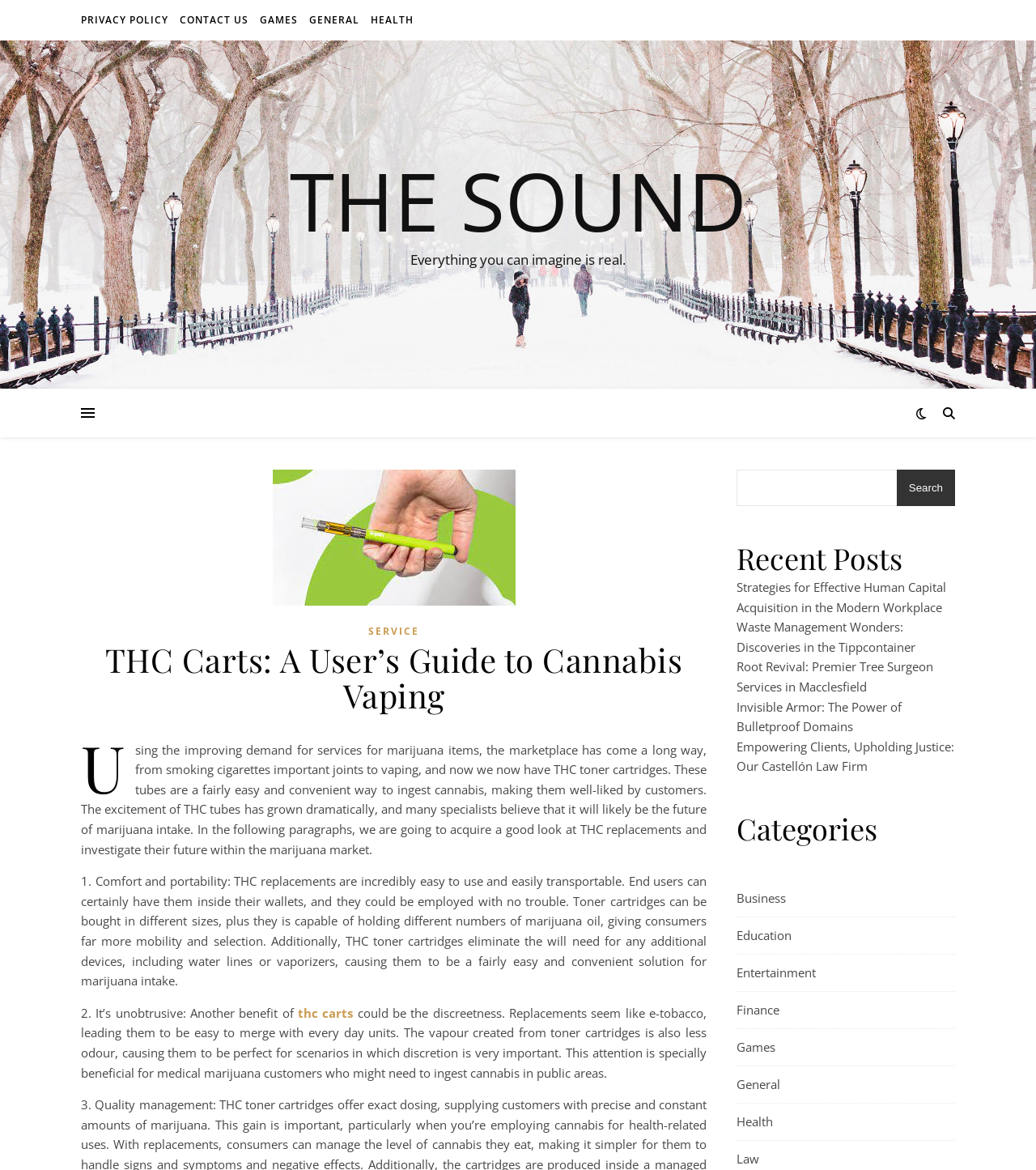Give a detailed account of the webpage's layout and content.

The webpage is about THC carts, a user's guide to cannabis vaping. At the top, there are five links: "PRIVACY POLICY", "CONTACT US", "GAMES", "GENERAL", and "HEALTH". Below these links, there is a layout table that spans the entire width of the page.

On the left side of the layout table, there is a link to "THE SOUND". Next to it, there is a static text that reads "Everything you can imagine is real." Below this text, there is a header section with a link to "SERVICE" and a heading that reads "THC Carts: A User’s Guide to Cannabis Vaping".

The main content of the webpage is divided into sections. The first section describes the benefits of THC carts, including their comfort and portability, and their discreetness. The text is divided into three paragraphs, with a link to "thc carts" in the second paragraph.

On the right side of the layout table, there is a search bar with a button that reads "Search". Below the search bar, there is a heading that reads "Recent Posts", followed by five links to different articles, including "Strategies for Effective Human Capital Acquisition in the Modern Workplace" and "Root Revival: Premier Tree Surgeon Services in Macclesfield".

Further down, there is a heading that reads "Categories", followed by nine links to different categories, including "Business", "Education", "Entertainment", and "Health".